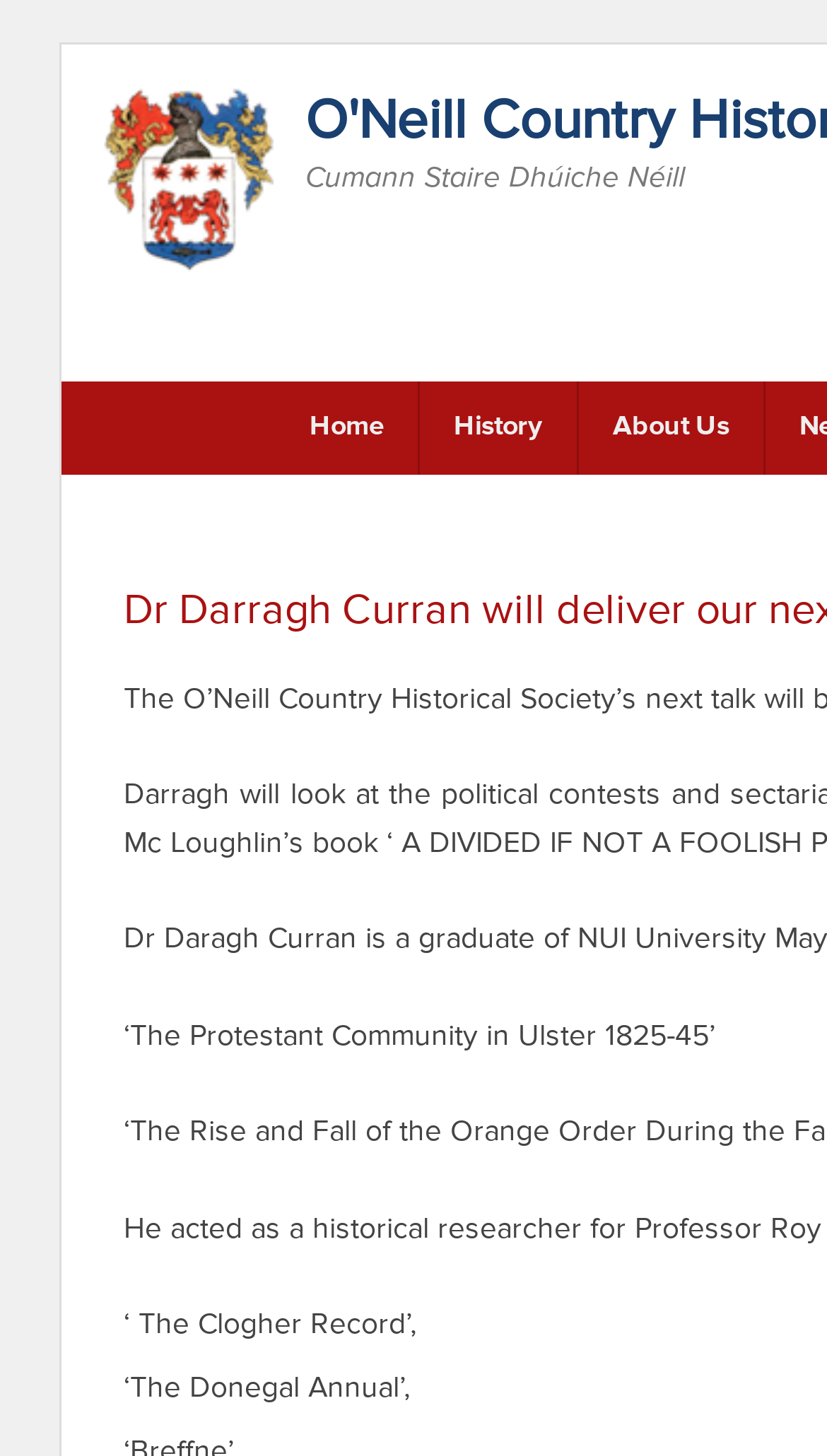Find and generate the main title of the webpage.

Dr Darragh Curran will deliver our next talk on Wednesday 30th August 2023 @ 8pm at Benburb Priory